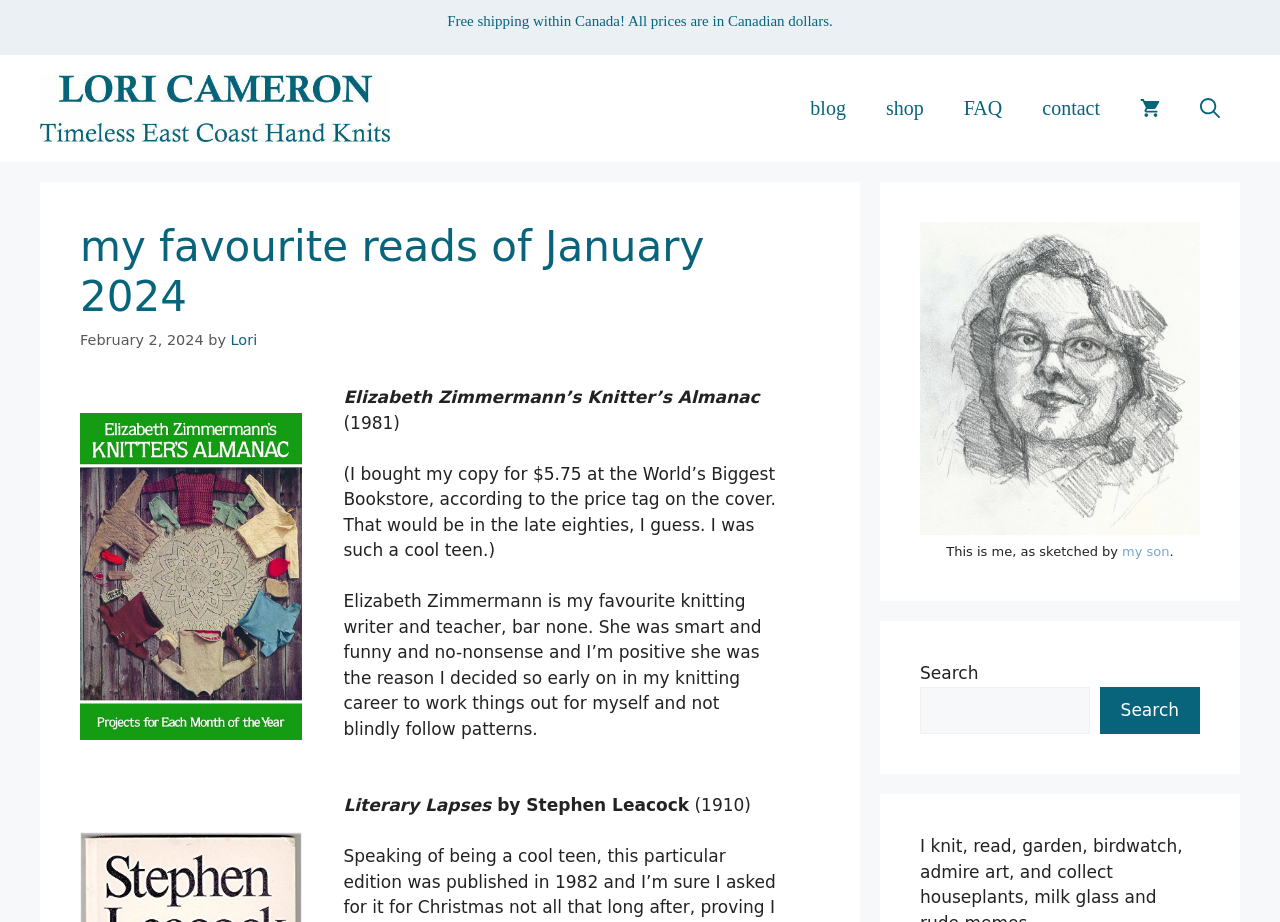What is the author's favorite knitting writer?
Refer to the image and give a detailed answer to the question.

The author mentions that Elizabeth Zimmermann is their favorite knitting writer and teacher, bar none, in the text accompanying the book review of 'Knitter's Almanac'.